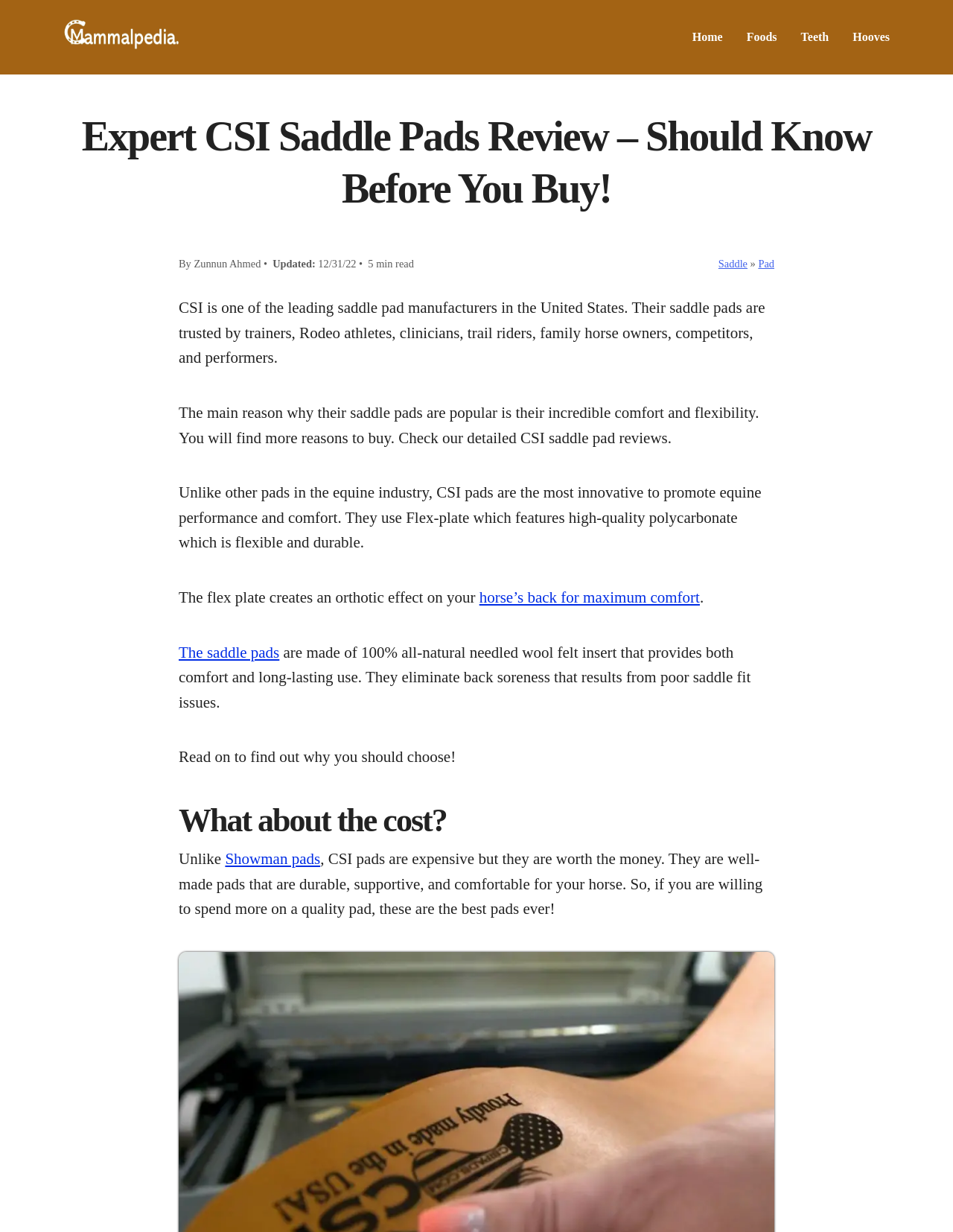What is CSI?
Please provide a comprehensive answer based on the details in the screenshot.

Based on the text, CSI is mentioned as one of the leading saddle pad manufacturers in the United States, trusted by various horse owners and riders.